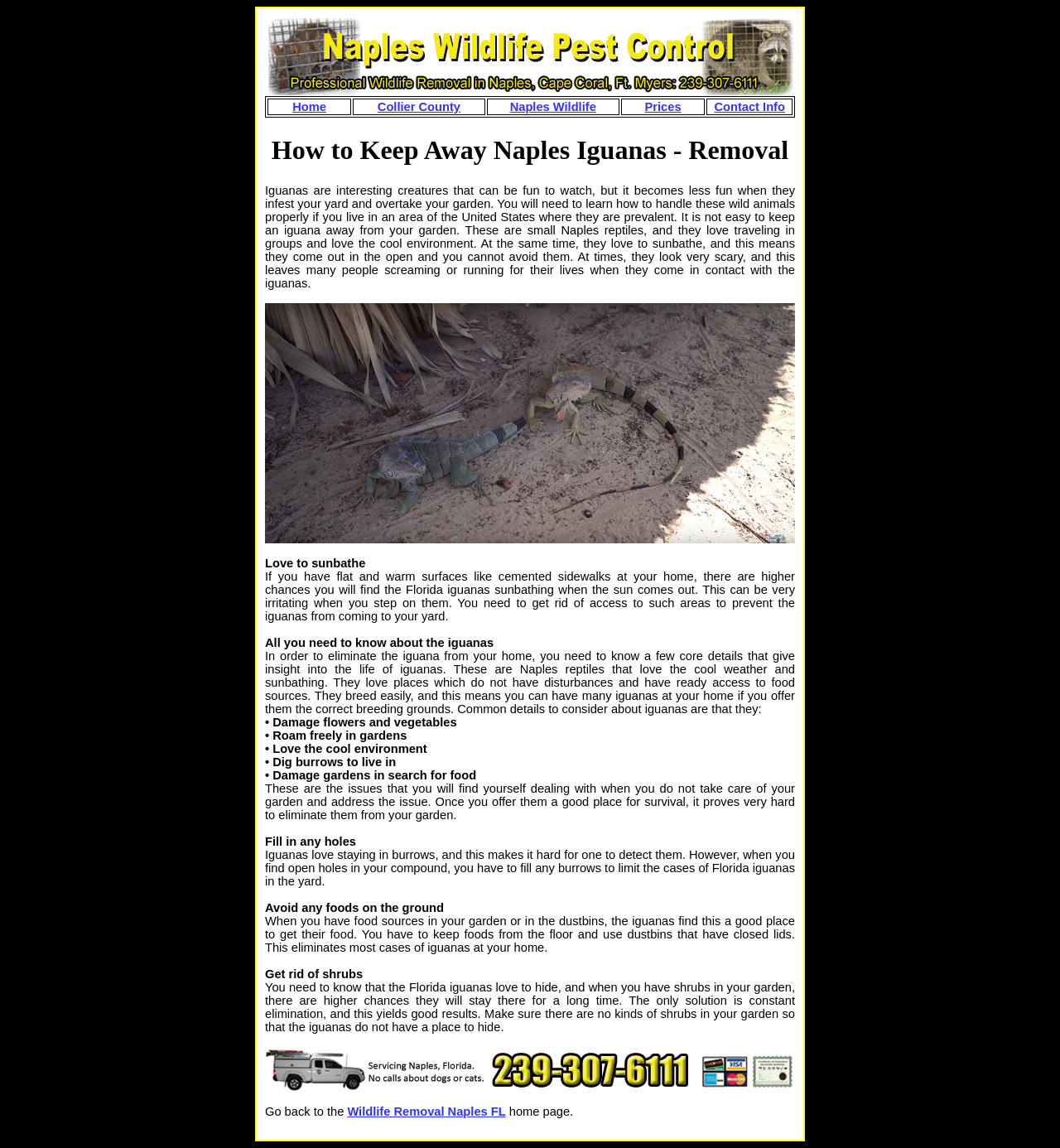Why is it hard to detect iguanas?
Look at the image and answer the question using a single word or phrase.

They stay in burrows